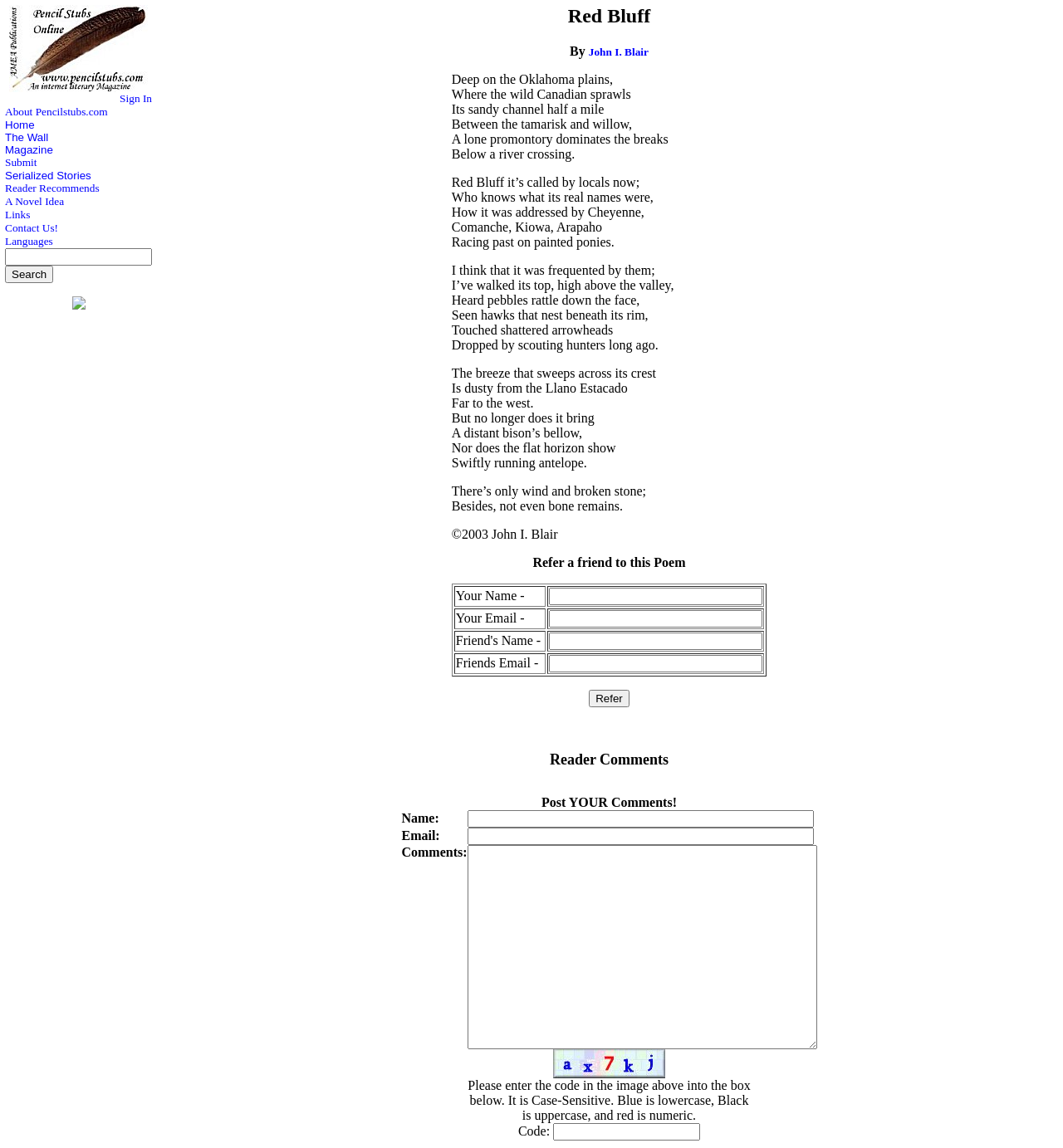Please identify the coordinates of the bounding box for the clickable region that will accomplish this instruction: "Search for a poem".

[0.005, 0.231, 0.05, 0.247]